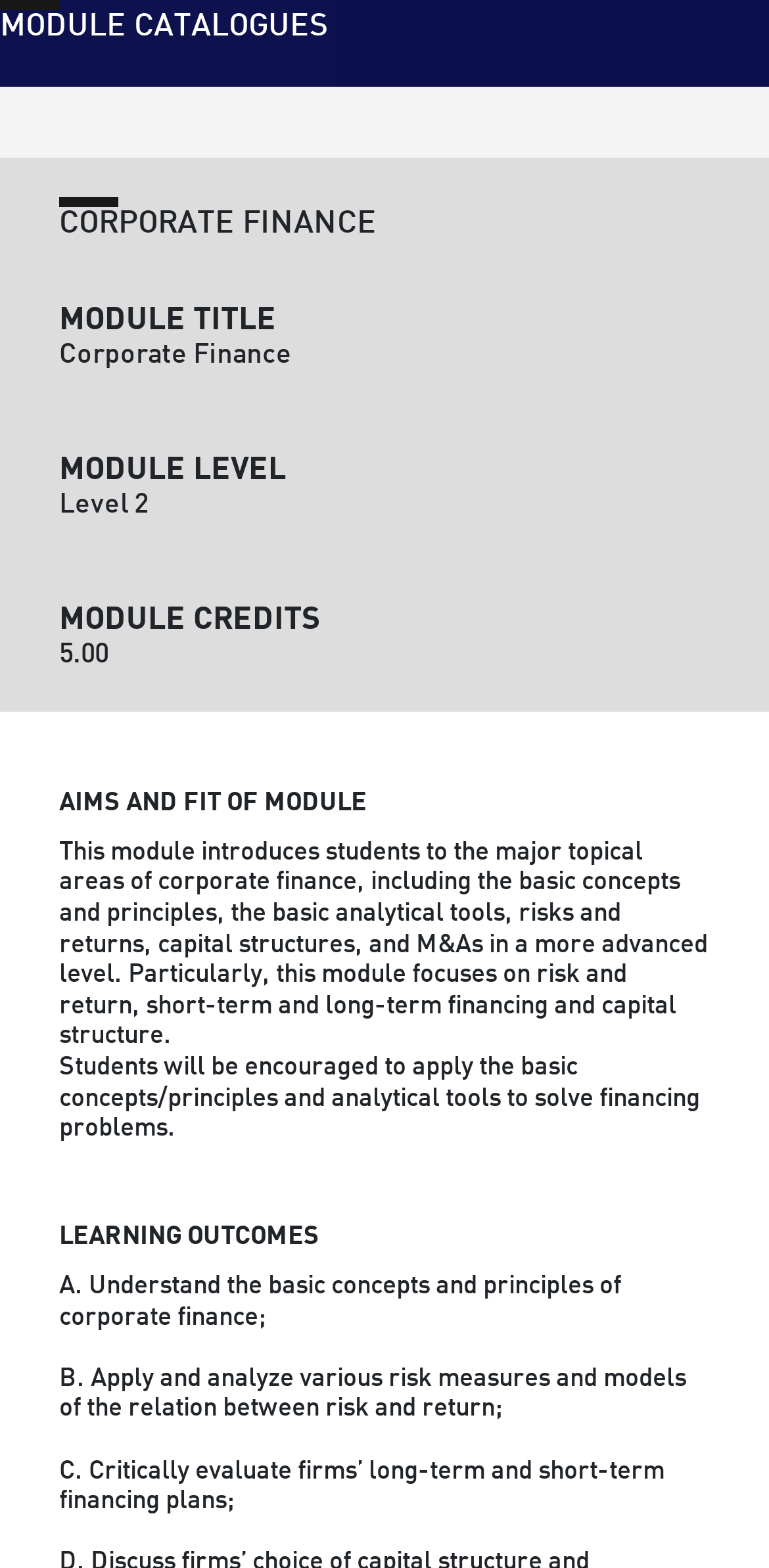Create a detailed summary of all the visual and textual information on the webpage.

The webpage is about a module catalogue, specifically focusing on a module titled "Corporate Finance". At the top of the page, there is a large heading "MODULE CATALOGUES" followed by a smaller heading "CORPORATE FINANCE" below it. 

Below the headings, there are several sections of text, each with its own heading. The first section has headings "MODULE TITLE", "MODULE LEVEL", and "MODULE CREDITS", with corresponding text "Corporate Finance", "Level 2", and "5.00" respectively. These sections are positioned side by side, with the headings on the left and the text on the right.

The next section has a heading "AIMS AND FIT OF MODULE" followed by a long paragraph of text that describes the module's content, including the topics it covers and the skills students will learn. This section takes up a significant portion of the page.

Below this section, there is another heading "LEARNING OUTCOMES" followed by three bullet points, each describing a specific learning outcome for the module. These bullet points are listed vertically, with each one building on the previous one.